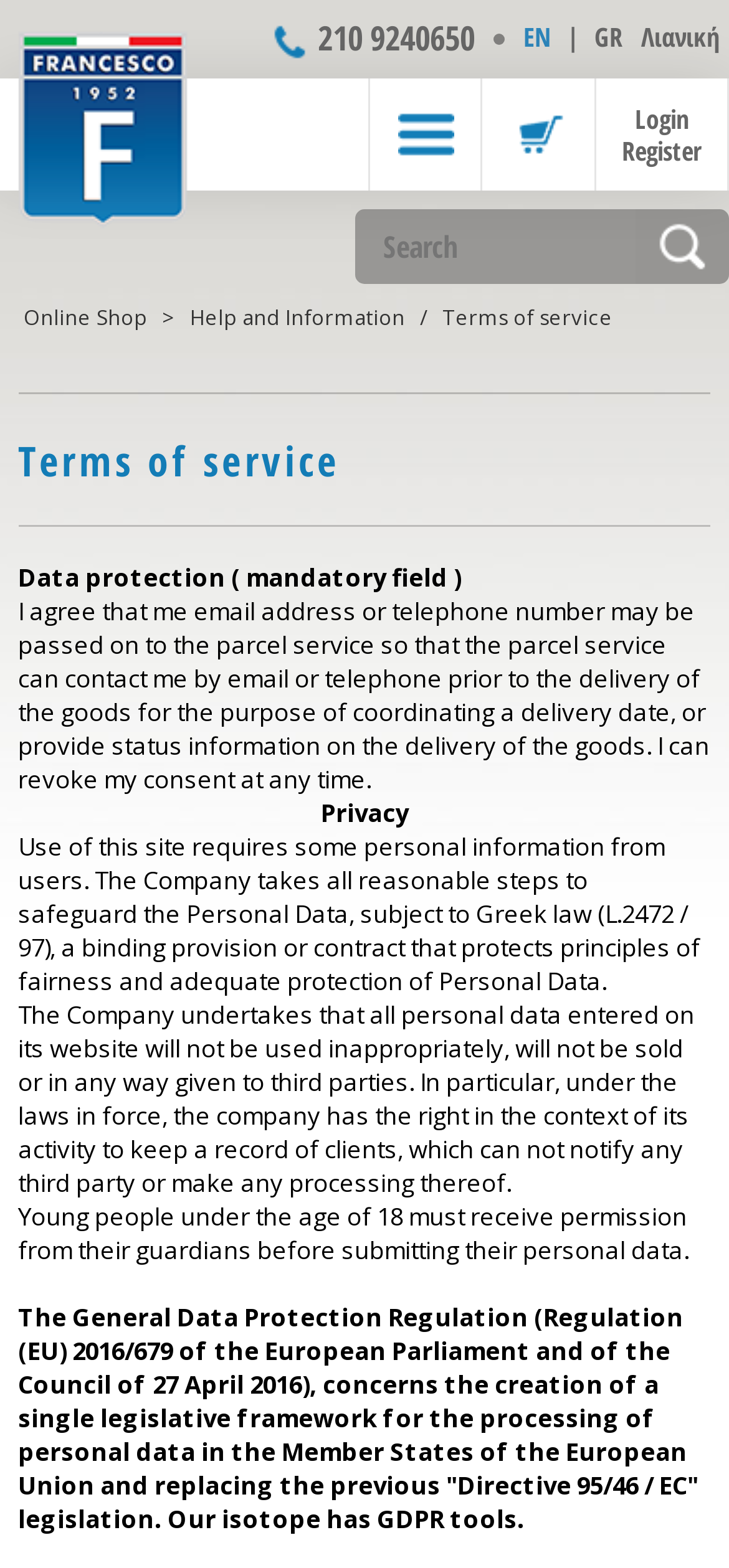Identify the bounding box for the given UI element using the description provided. Coordinates should be in the format (top-left x, top-left y, bottom-right x, bottom-right y) and must be between 0 and 1. Here is the description: FRANCESCO

[0.0, 0.003, 0.282, 0.157]